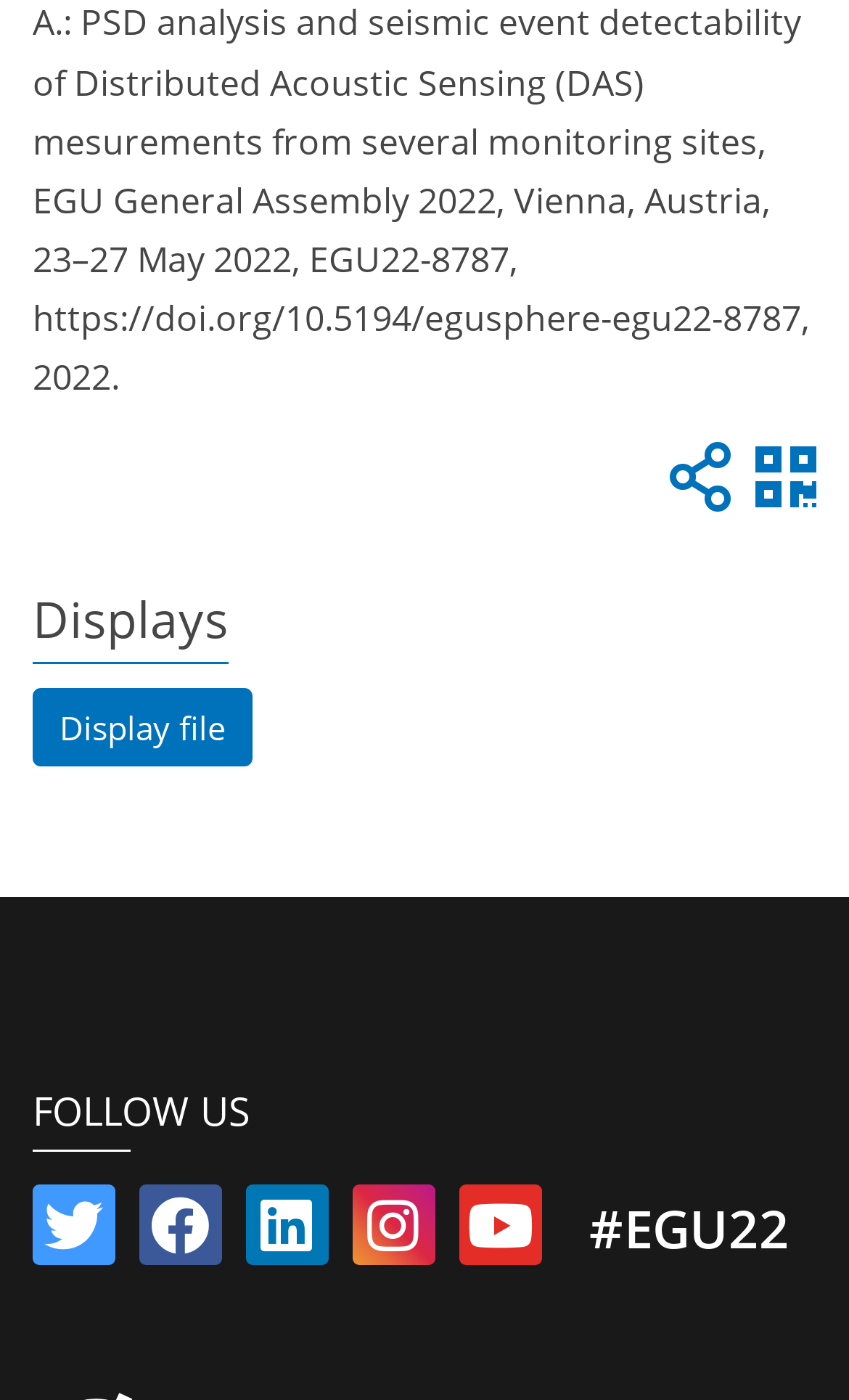Identify the bounding box coordinates of the region that needs to be clicked to carry out this instruction: "Open the Display file". Provide these coordinates as four float numbers ranging from 0 to 1, i.e., [left, top, right, bottom].

[0.038, 0.492, 0.296, 0.548]